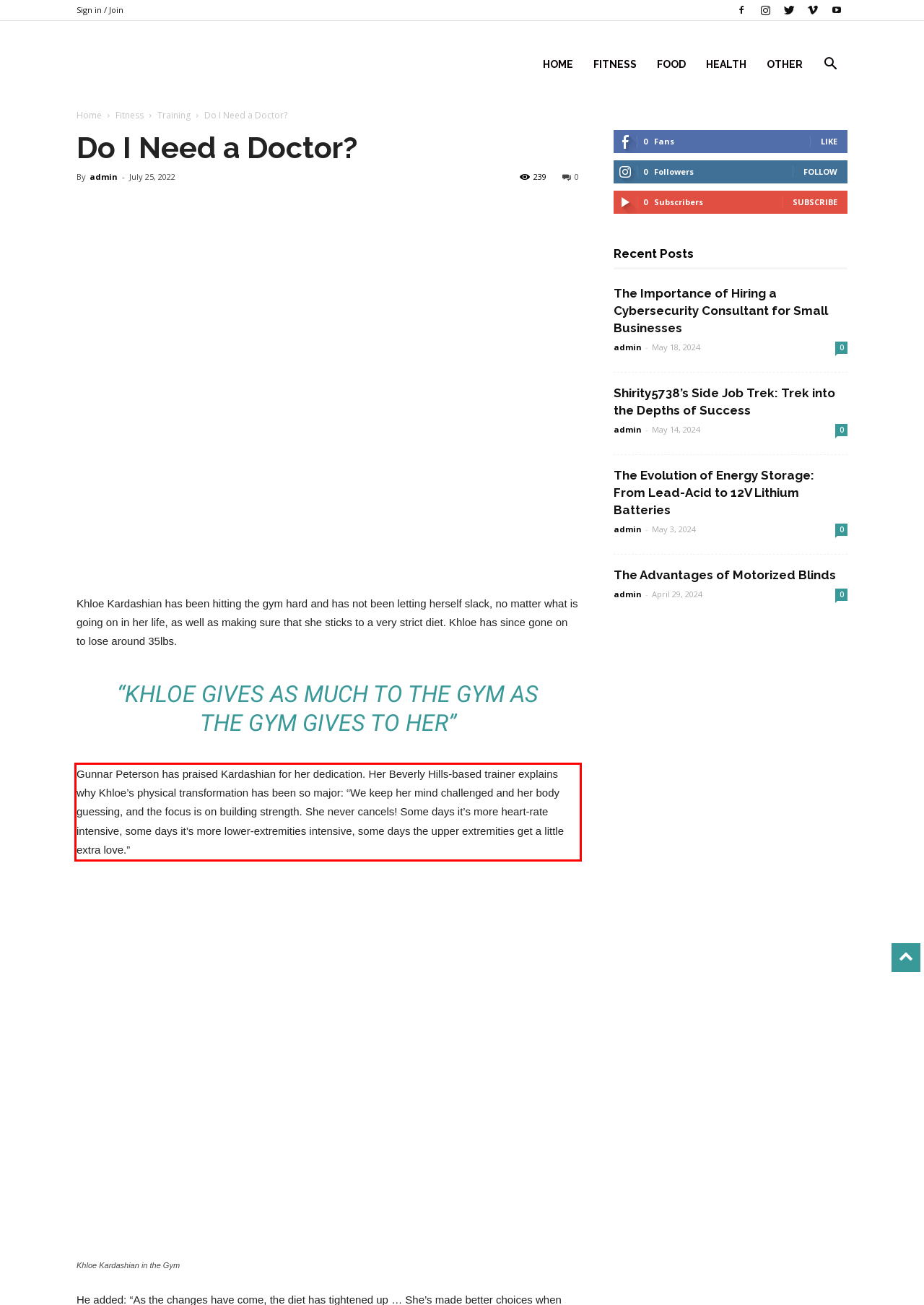You are presented with a screenshot containing a red rectangle. Extract the text found inside this red bounding box.

Gunnar Peterson has praised Kardashian for her dedication. Her Beverly Hills-based trainer explains why Khloe’s physical transformation has been so major: “We keep her mind challenged and her body guessing, and the focus is on building strength. She never cancels! Some days it’s more heart-rate intensive, some days it’s more lower-extremities intensive, some days the upper extremities get a little extra love.”